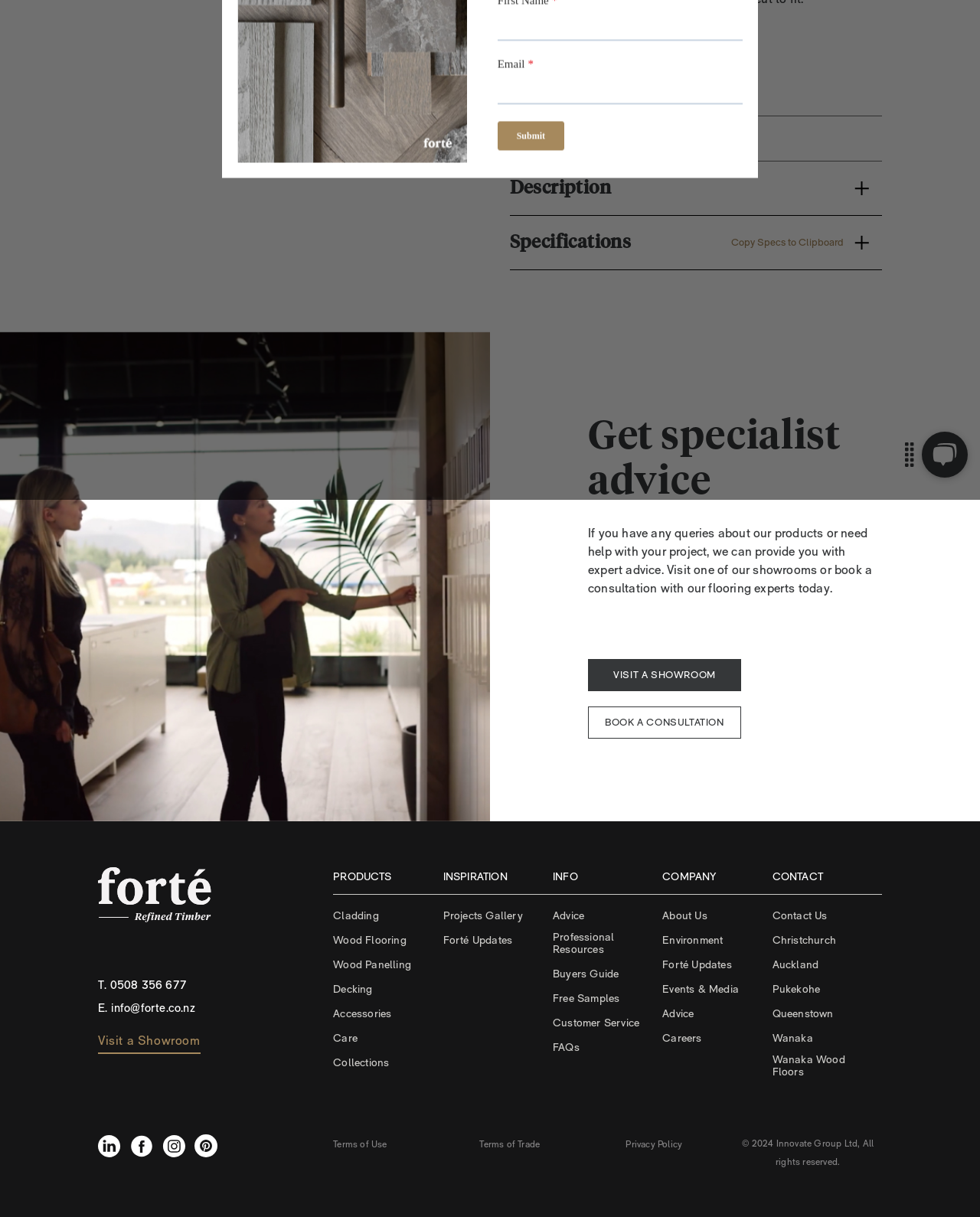Give the bounding box coordinates for the element described by: "T. 0508 356 677".

[0.1, 0.802, 0.34, 0.817]